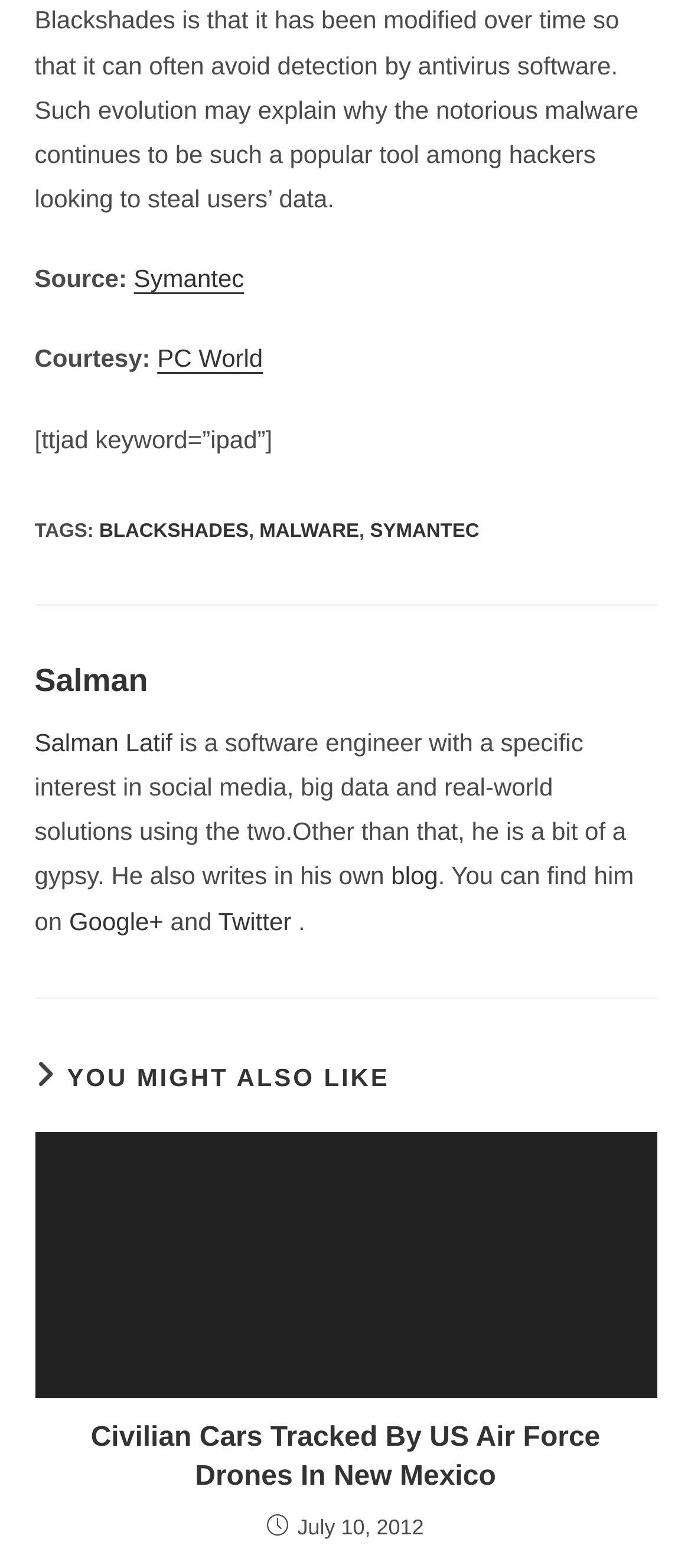Reply to the question with a brief word or phrase: What is the topic of the article?

Civilian Cars Tracked By US Air Force Drones